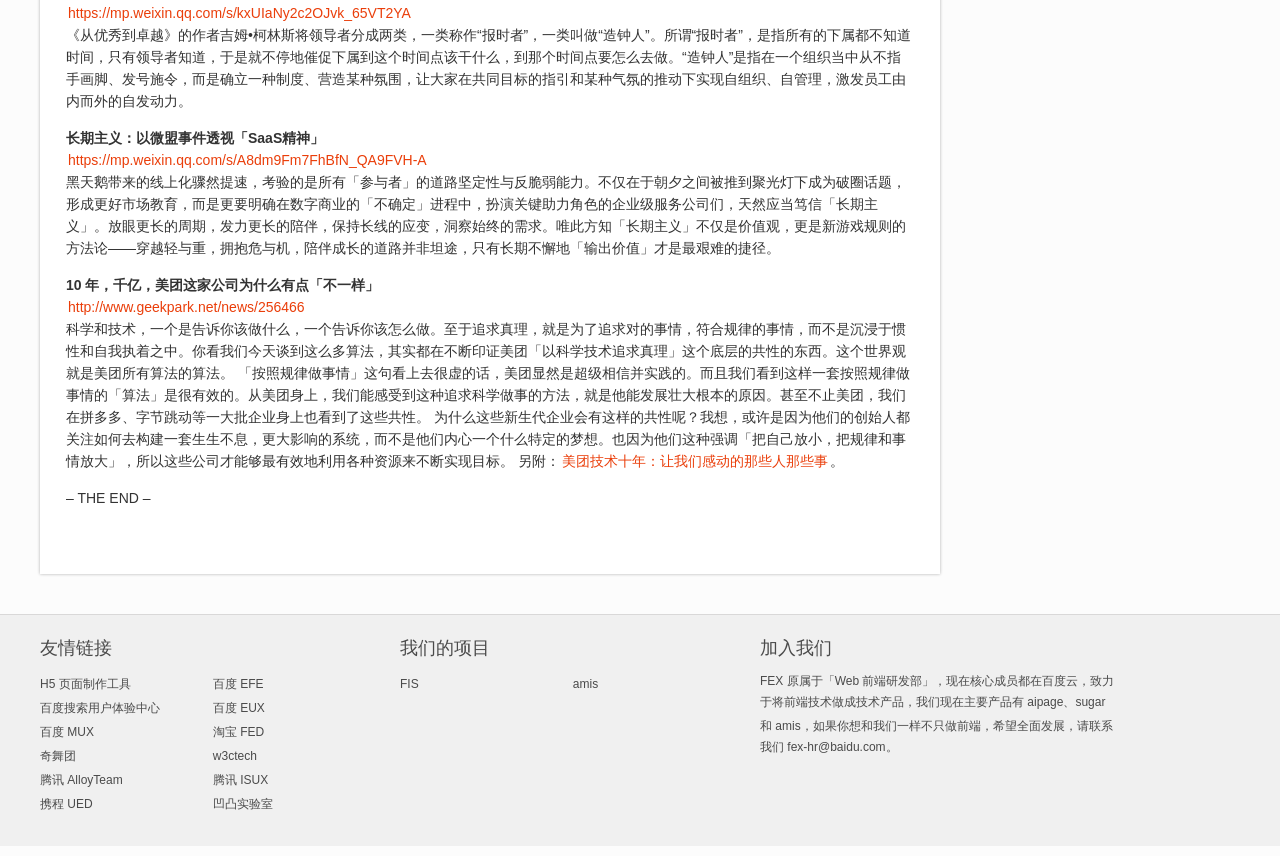Answer the question with a single word or phrase: 
What is the category of the link 'H5 页面制作工具'?

友情链接